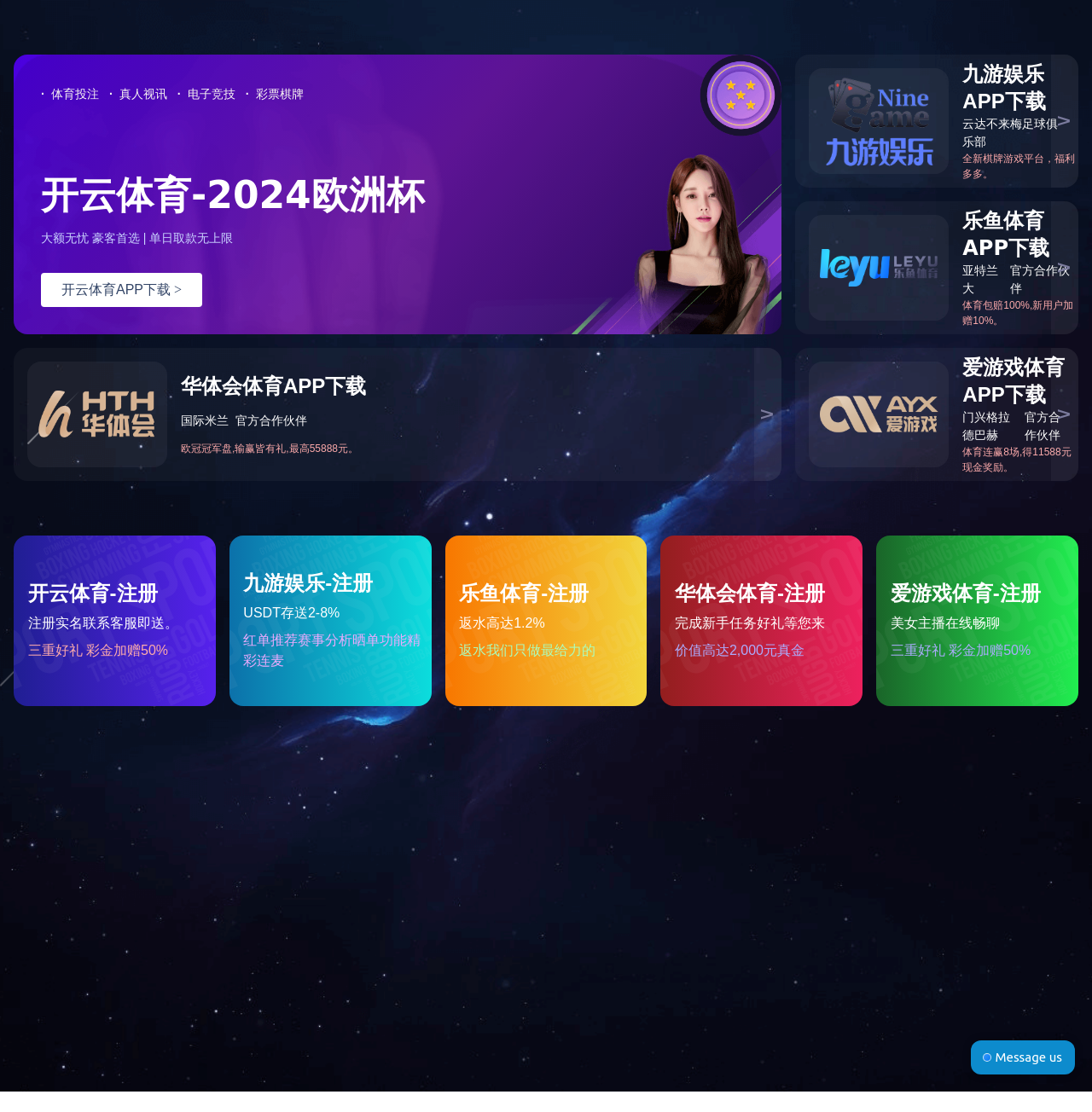What is the purpose of the webpage? Look at the image and give a one-word or short phrase answer.

To showcase office furniture products